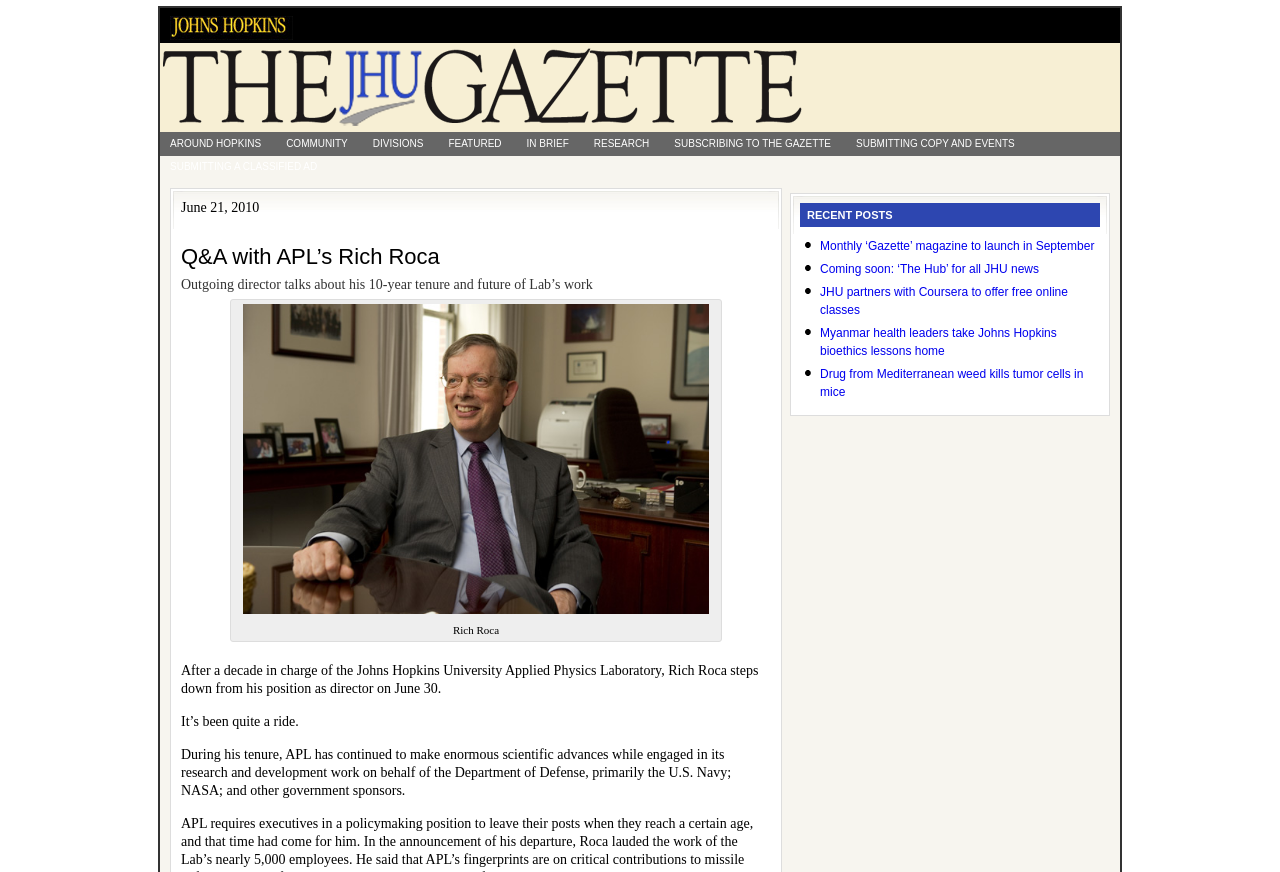Determine the bounding box coordinates for the clickable element required to fulfill the instruction: "Check RECENT POSTS". Provide the coordinates as four float numbers between 0 and 1, i.e., [left, top, right, bottom].

[0.625, 0.233, 0.859, 0.26]